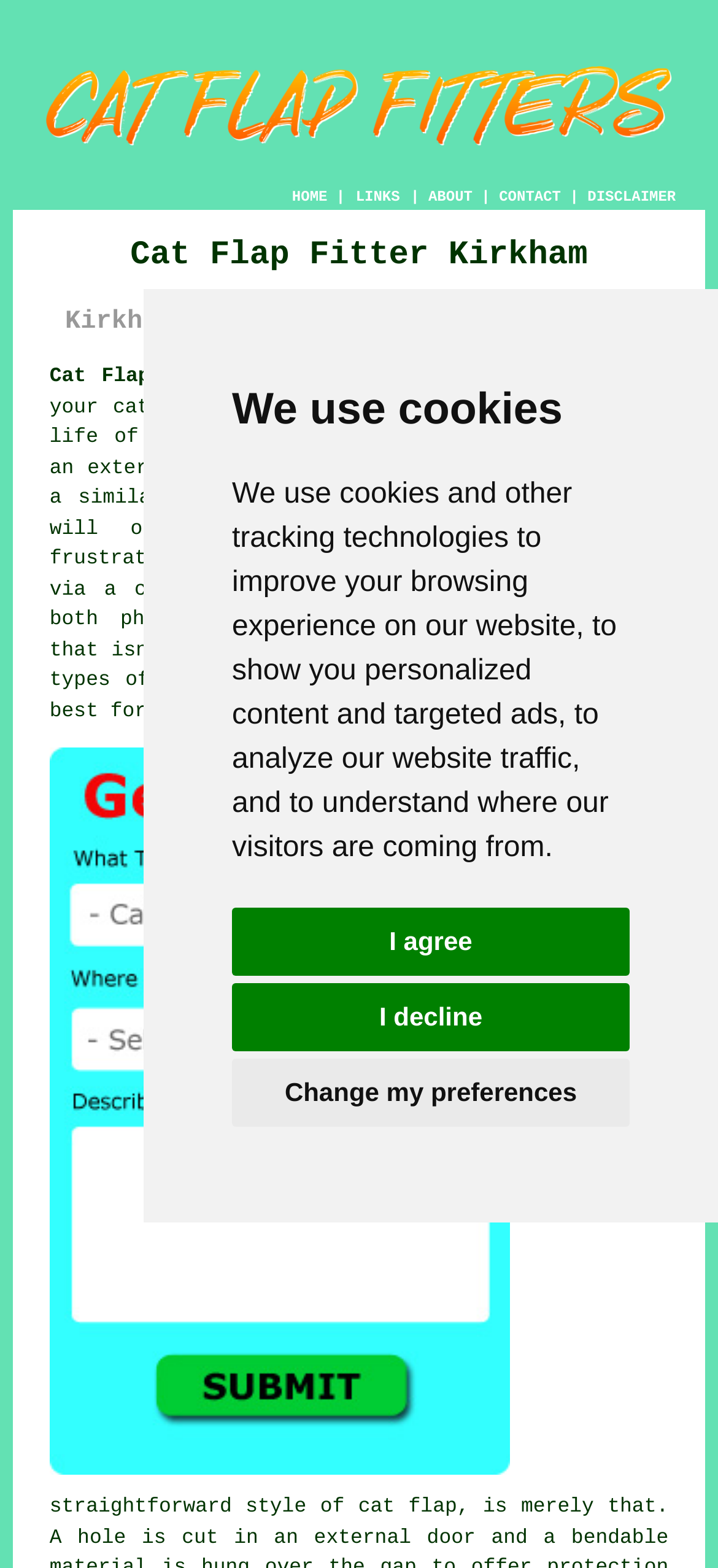Determine the bounding box coordinates for the clickable element required to fulfill the instruction: "Click the Free Kirkham Cat Flap Fitting Quotes link". Provide the coordinates as four float numbers between 0 and 1, i.e., [left, top, right, bottom].

[0.069, 0.924, 0.71, 0.948]